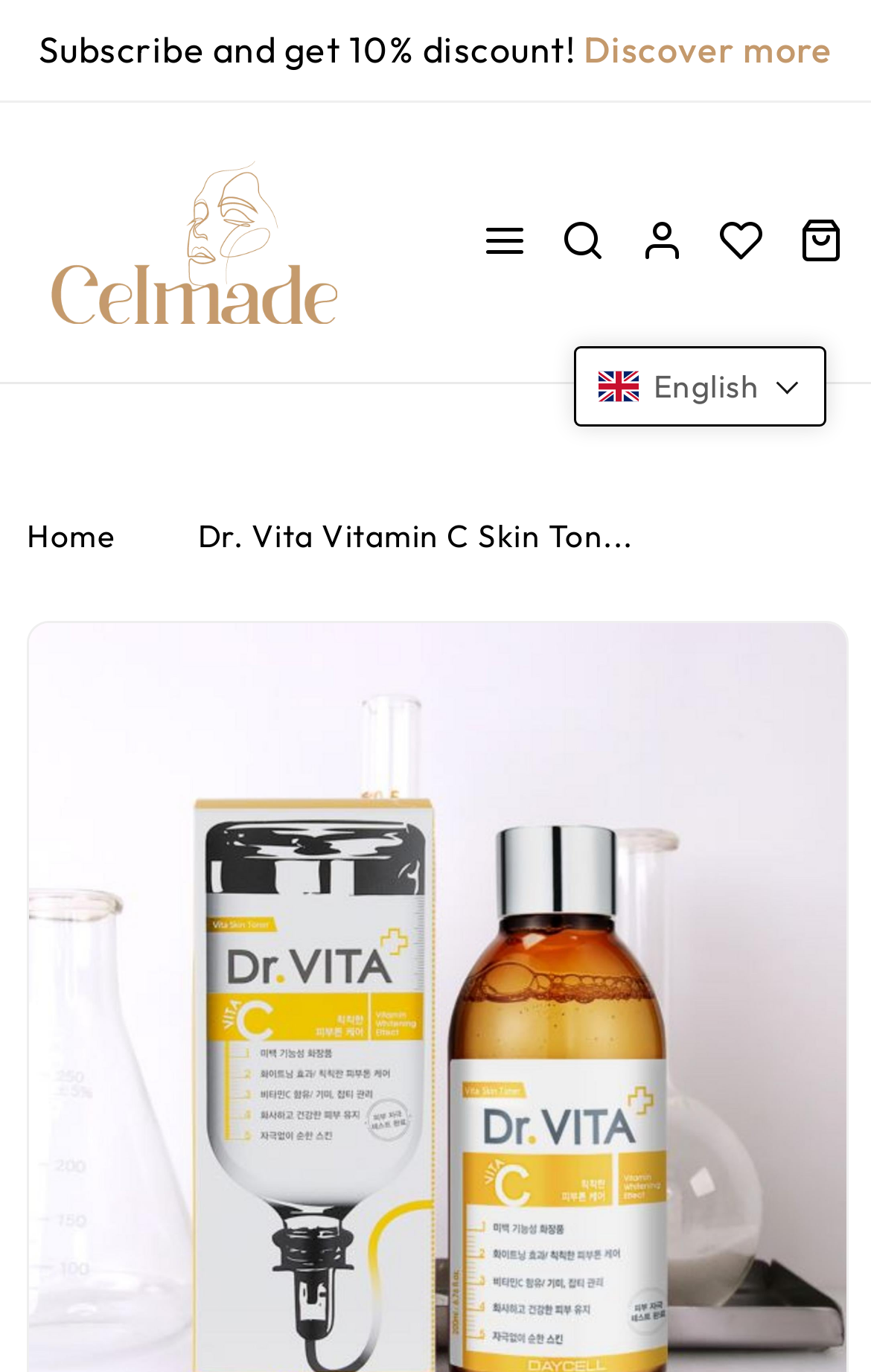What is the language of the webpage?
Using the image, give a concise answer in the form of a single word or short phrase.

English